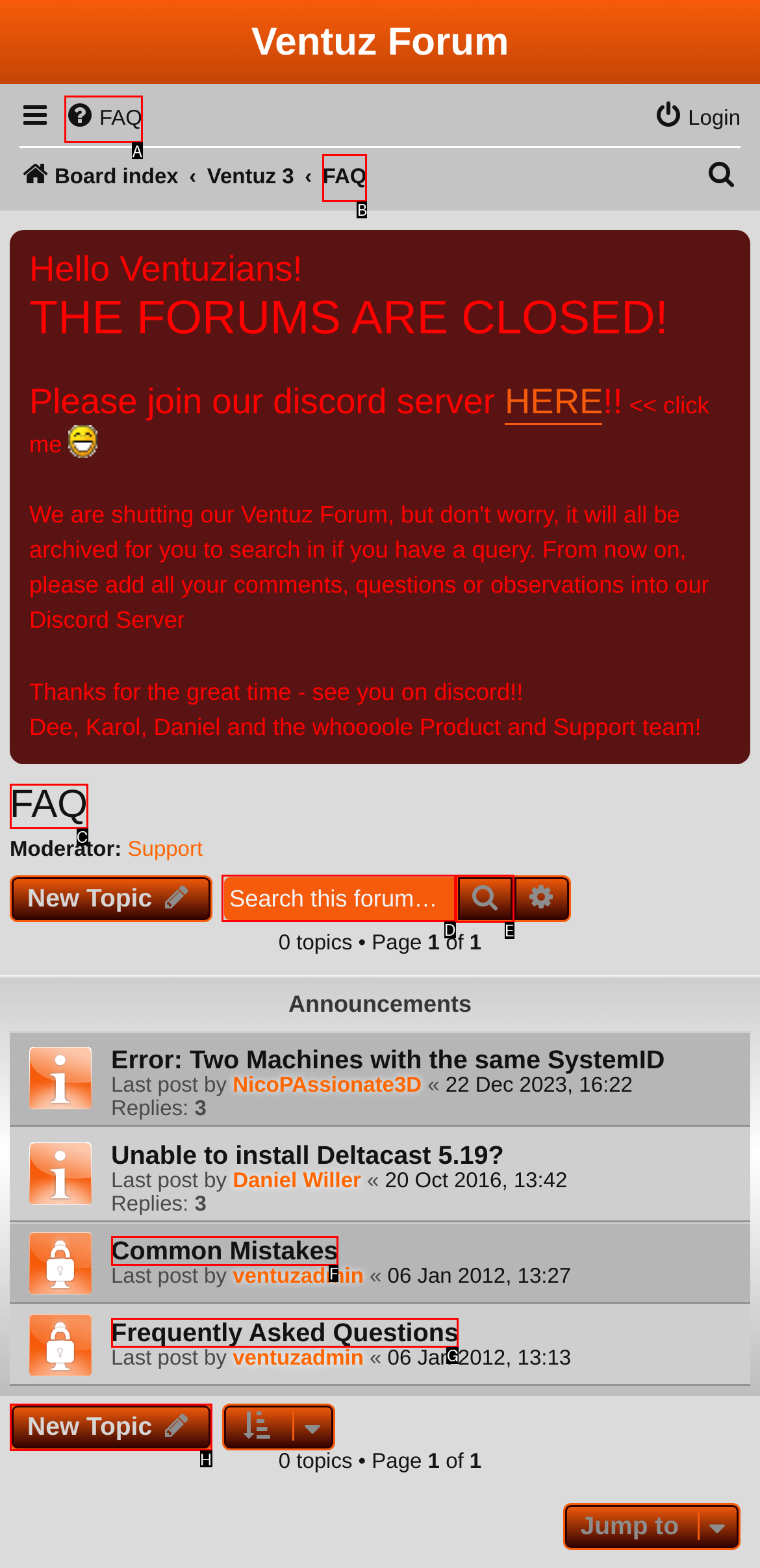Identify the bounding box that corresponds to: Search
Respond with the letter of the correct option from the provided choices.

E